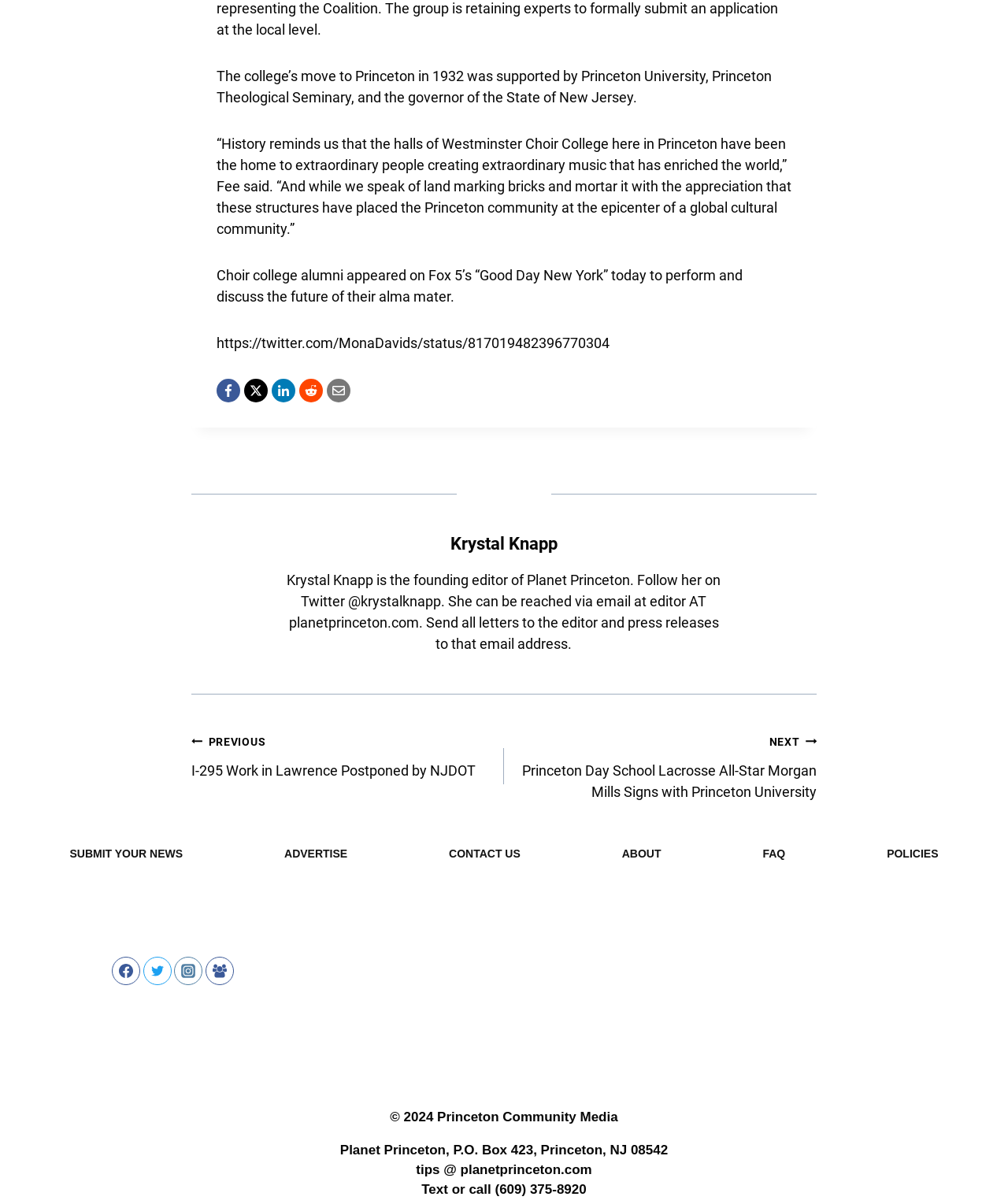Identify the bounding box coordinates of the element that should be clicked to fulfill this task: "Follow Planet Princeton on Twitter". The coordinates should be provided as four float numbers between 0 and 1, i.e., [left, top, right, bottom].

[0.142, 0.794, 0.17, 0.818]